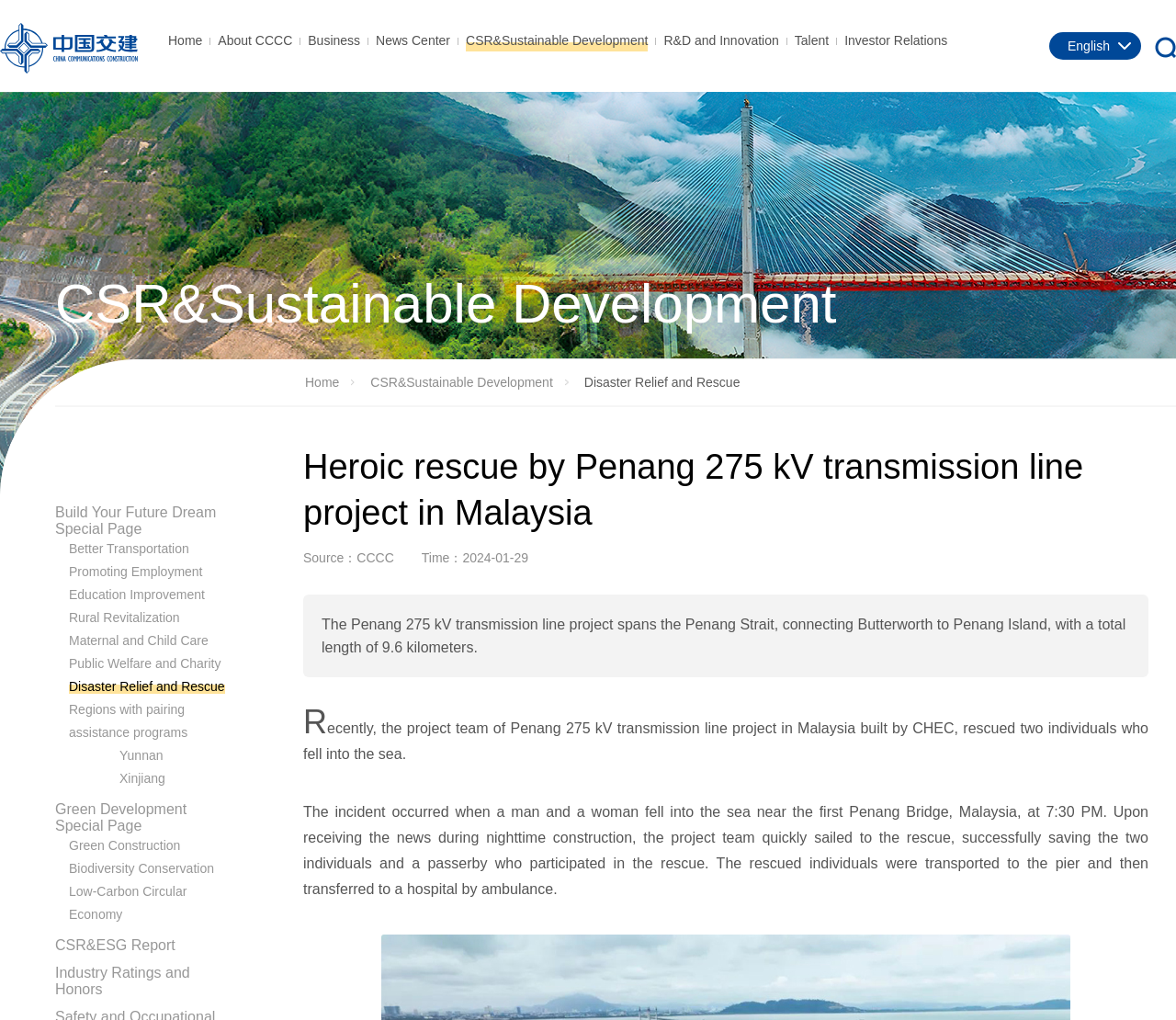Locate the bounding box coordinates of the segment that needs to be clicked to meet this instruction: "Click the Home link".

[0.143, 0.032, 0.172, 0.05]